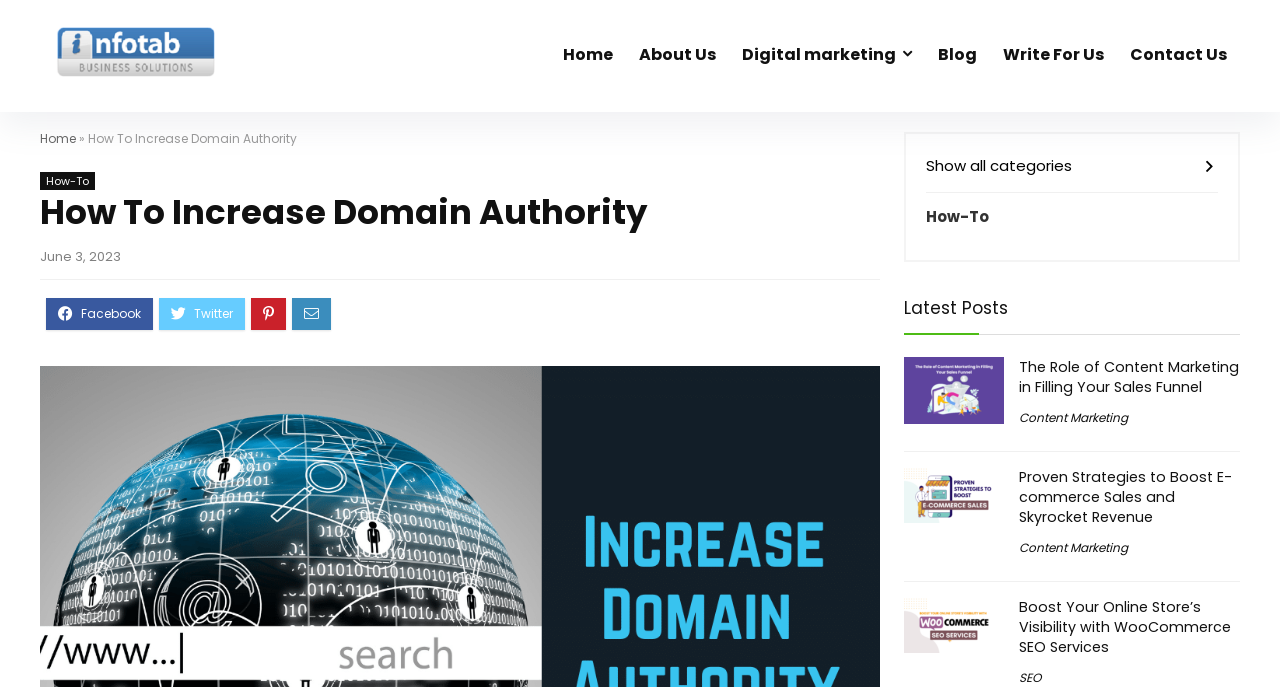Highlight the bounding box coordinates of the region I should click on to meet the following instruction: "Go to Home".

[0.43, 0.054, 0.489, 0.109]